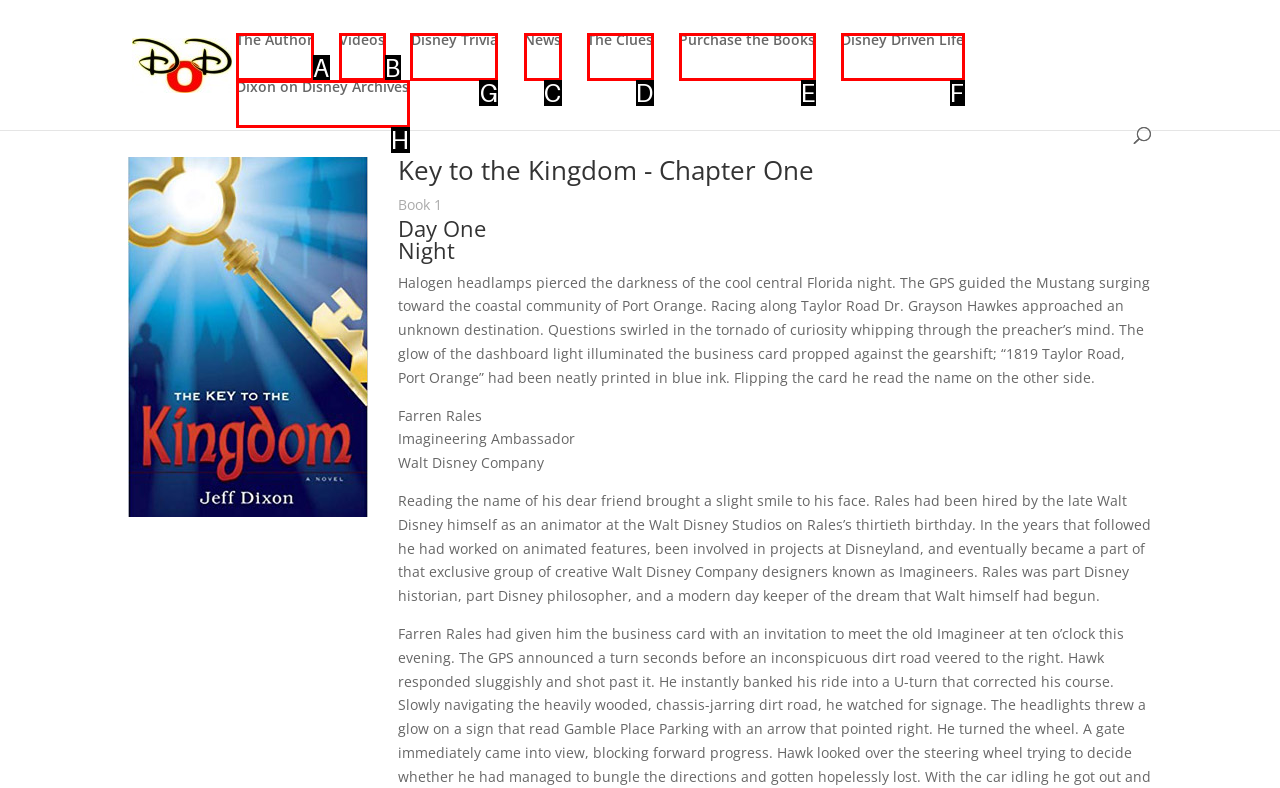Tell me the correct option to click for this task: Go to 'Disney Trivia' page
Write down the option's letter from the given choices.

G